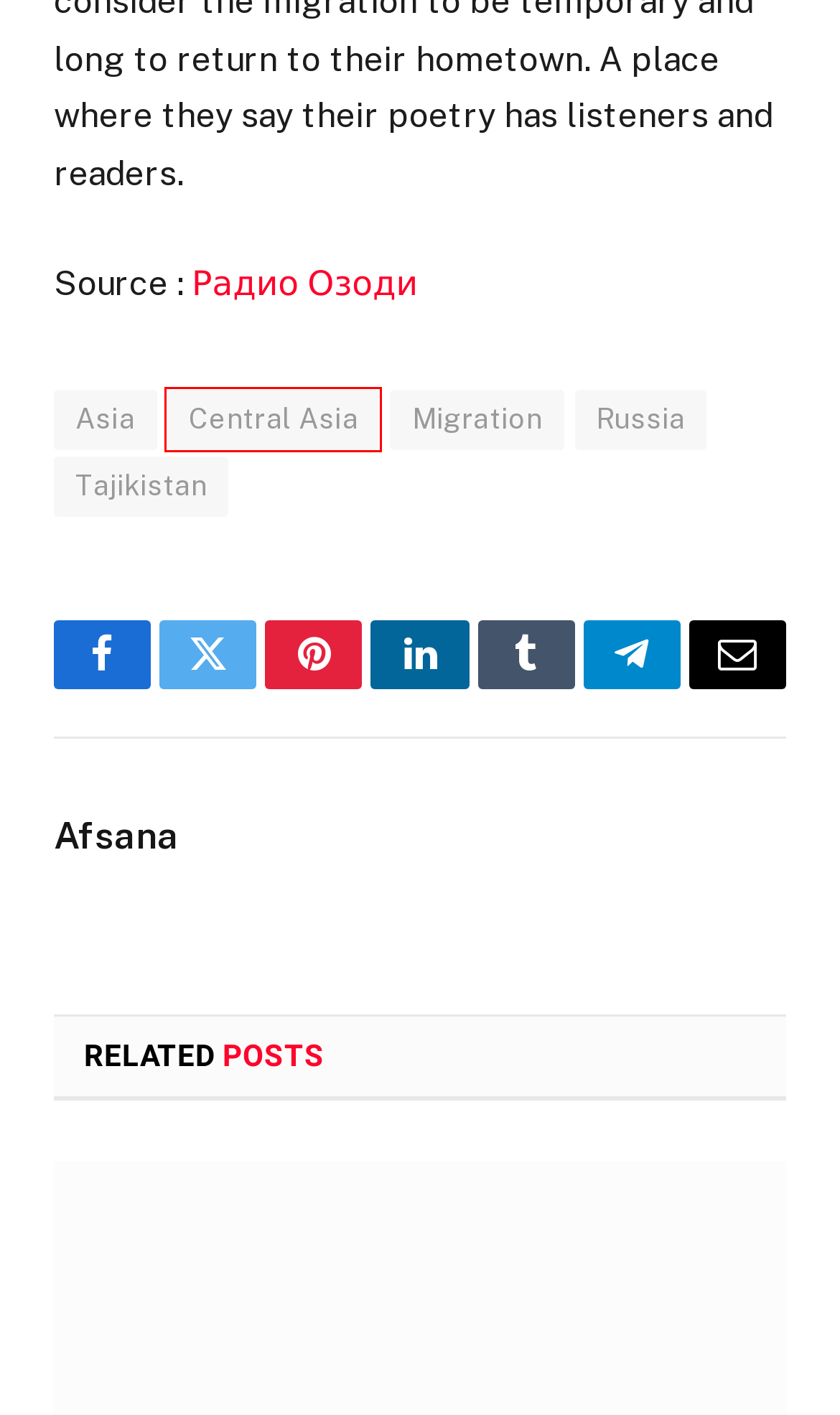You have a screenshot of a webpage with a red bounding box around a UI element. Determine which webpage description best matches the new webpage that results from clicking the element in the bounding box. Here are the candidates:
A. Tajikistan Archives - Zorkul Post
B. Disclaimer - Zorkul Post
C. "Бачаҳои бачаамро ёд кардам." Муҳоҷират аз нигоҳи Гули Мурод ва Алишер Туркман. ВИДЕО
D. Hong Kong Bans Protest Anthem After Court Case Win - Zorkul Post
E. Defence Archives - Zorkul Post
F. Russia Archives - Zorkul Post
G. Central Asia Archives - Zorkul Post
H. Migration Archives - Zorkul Post

G